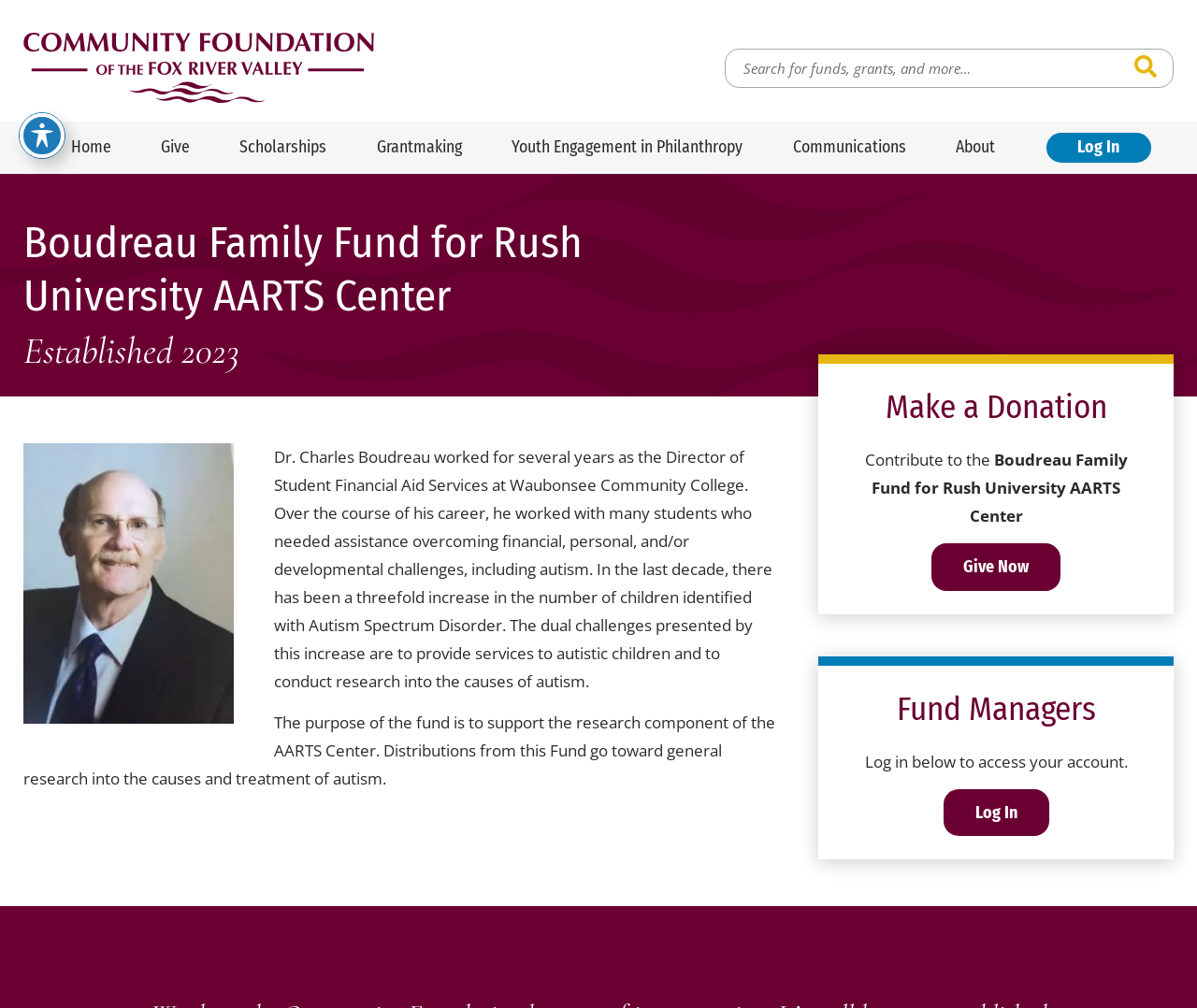Determine the bounding box coordinates of the UI element that matches the following description: "Youth Engagement in Philanthropy". The coordinates should be four float numbers between 0 and 1 in the format [left, top, right, bottom].

[0.407, 0.121, 0.641, 0.173]